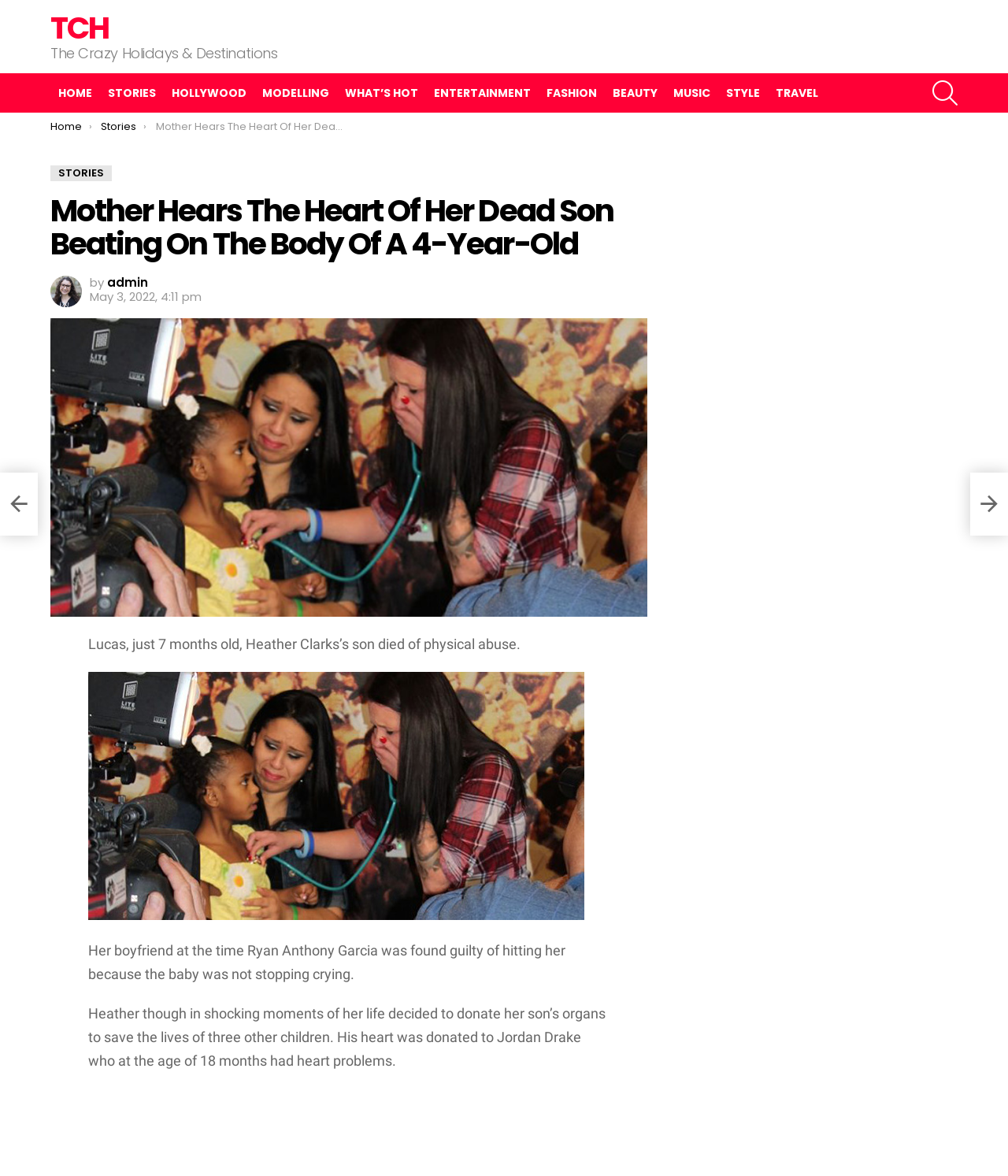Explain in detail what you observe on this webpage.

The webpage appears to be a news article or blog post with a focus on a heart-wrenching story. At the top of the page, there is a navigation menu with 11 links, including "HOME", "STORIES", "HOLLYWOOD", and others, aligned horizontally across the top of the page. Below the navigation menu, there is a search bar icon on the right side.

The main content of the page is divided into sections. The title of the article, "Mother Hears The Heart Of Her Dead Son Beating On The Body Of A 4-Year-Old", is prominently displayed in a large font size. Below the title, there is a section with the author's name, "admin", and the date of publication, "May 3, 2022, 4:11 pm".

The article itself is divided into paragraphs, with the first paragraph describing the tragic story of Lucas, a 7-month-old baby who died of physical abuse. The text is accompanied by an image, which is likely a photo related to the story. The second paragraph continues the story, describing how Heather, Lucas's mother, decided to donate her son's organs to save the lives of three other children.

Throughout the page, there are several links and icons, including a "You are here:" section with links to "Home" and "Stories", and social media icons on the bottom left and right sides of the page. Overall, the webpage has a clean and organized layout, making it easy to read and navigate.